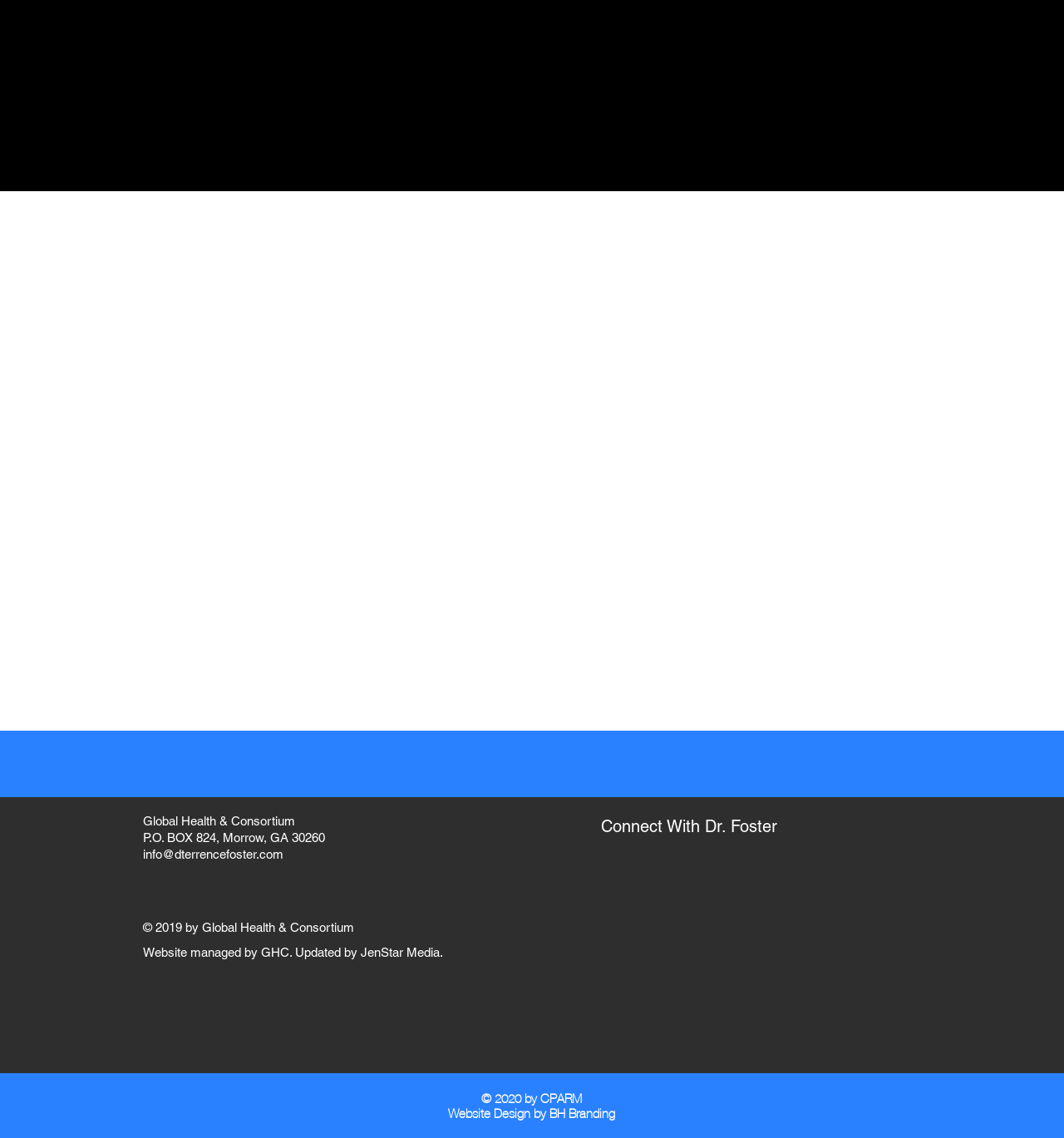Use the details in the image to answer the question thoroughly: 
Who manages the website?

The webpage has a static text element with the text 'Website managed by GHC. Updated by JenStar Media.', which suggests that GHC and JenStar Media are responsible for managing the website.